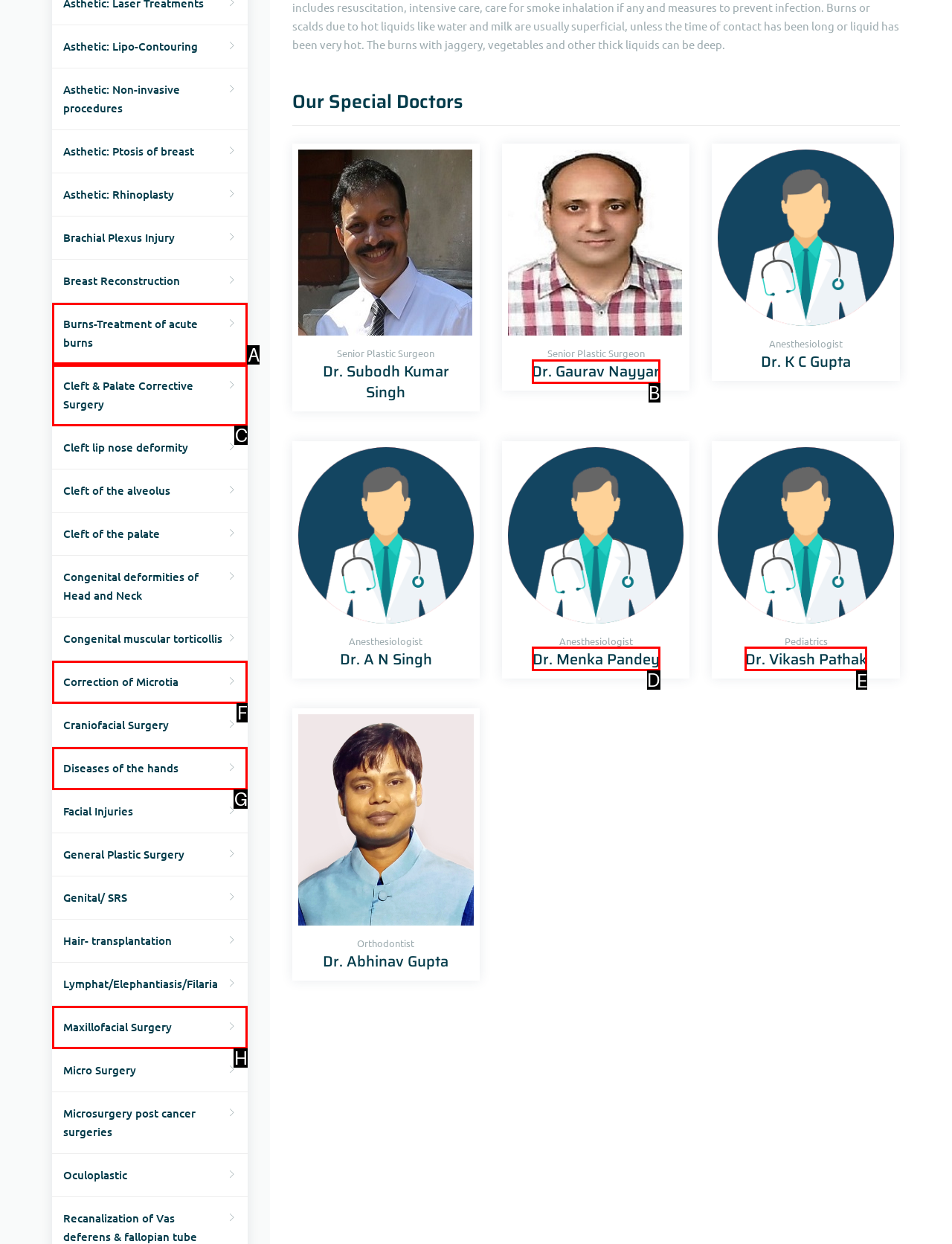Point out the letter of the HTML element you should click on to execute the task: Check Dr. Menka Pandey's details
Reply with the letter from the given options.

D